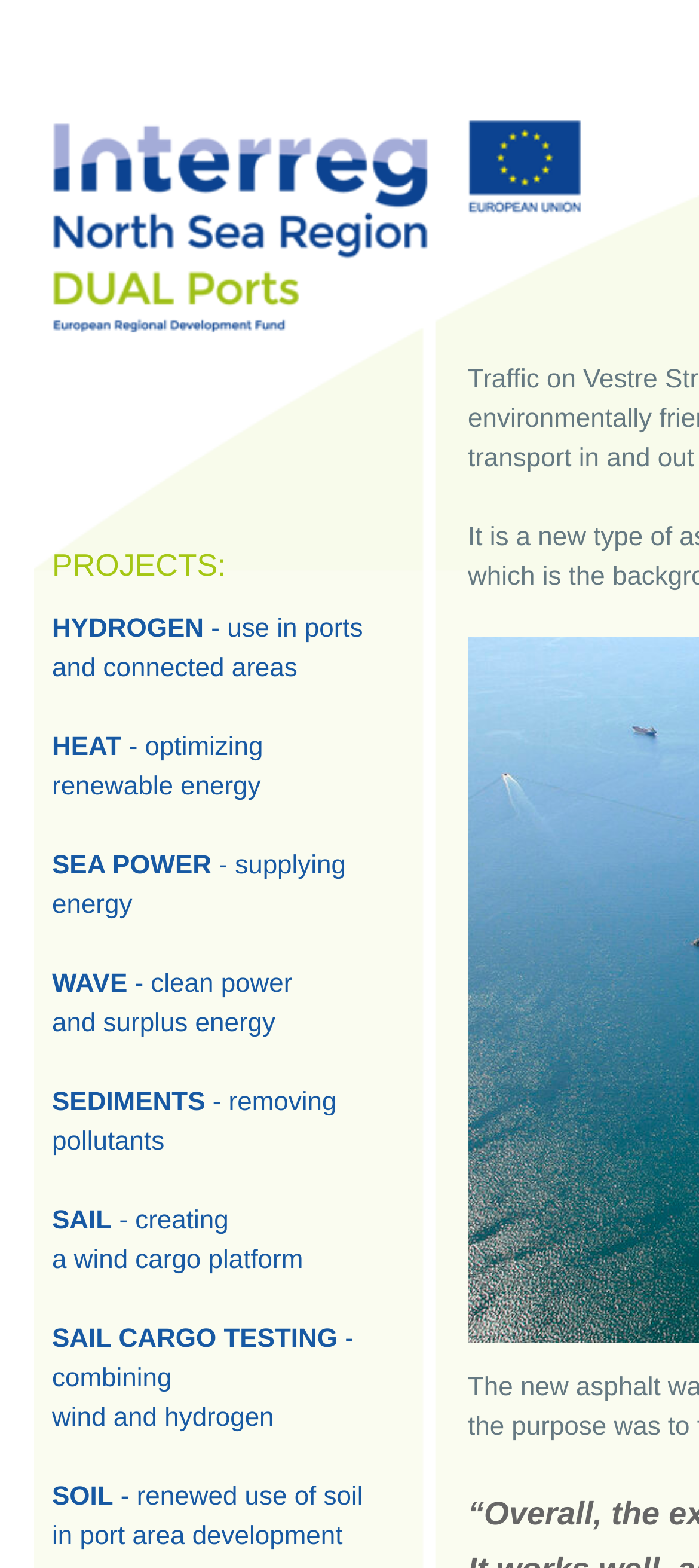Please determine the bounding box coordinates of the element's region to click in order to carry out the following instruction: "Read about the SAIL project". The coordinates should be four float numbers between 0 and 1, i.e., [left, top, right, bottom].

[0.074, 0.77, 0.434, 0.813]